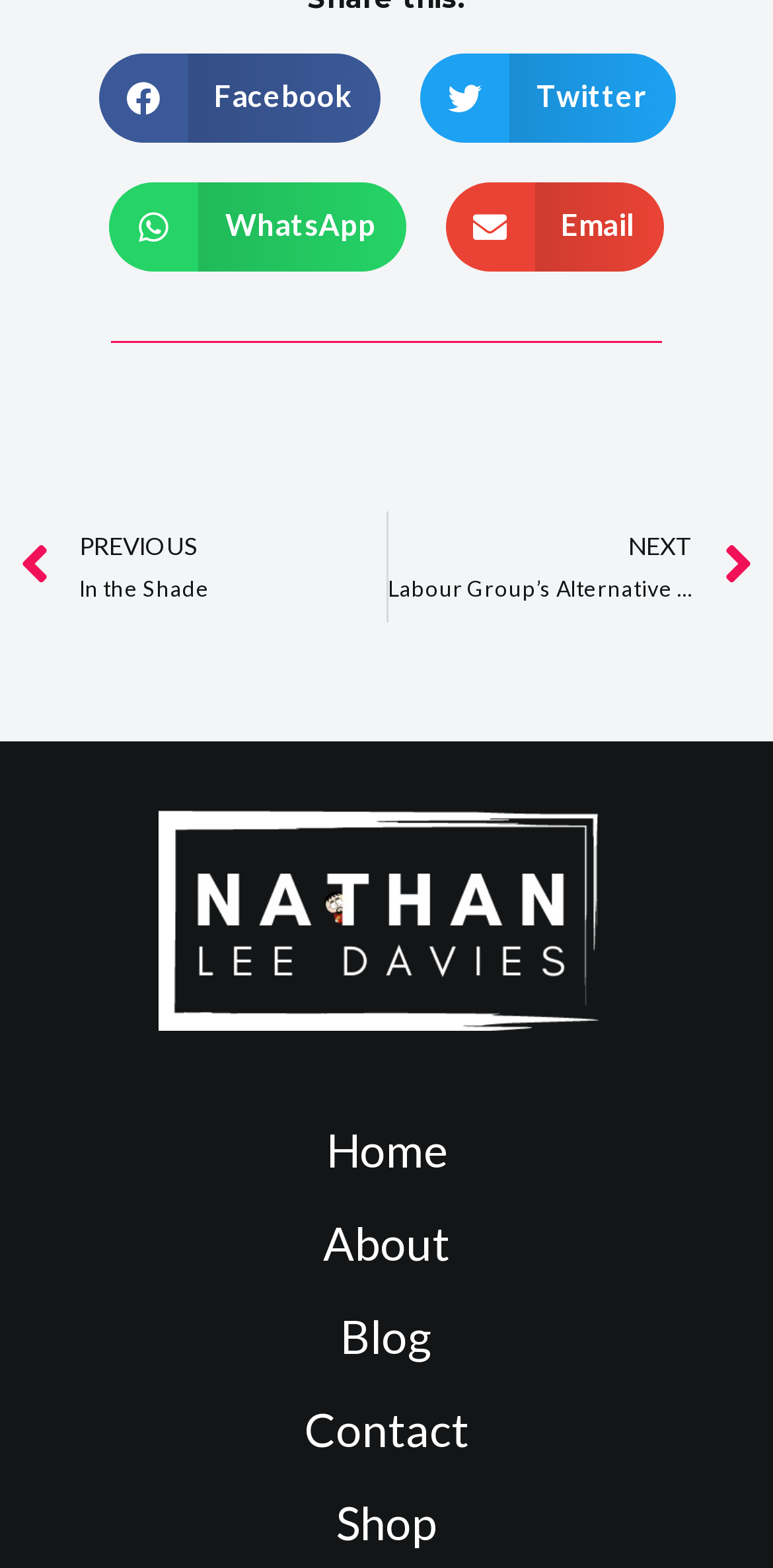Please answer the following query using a single word or phrase: 
How many social media sharing options are available?

4